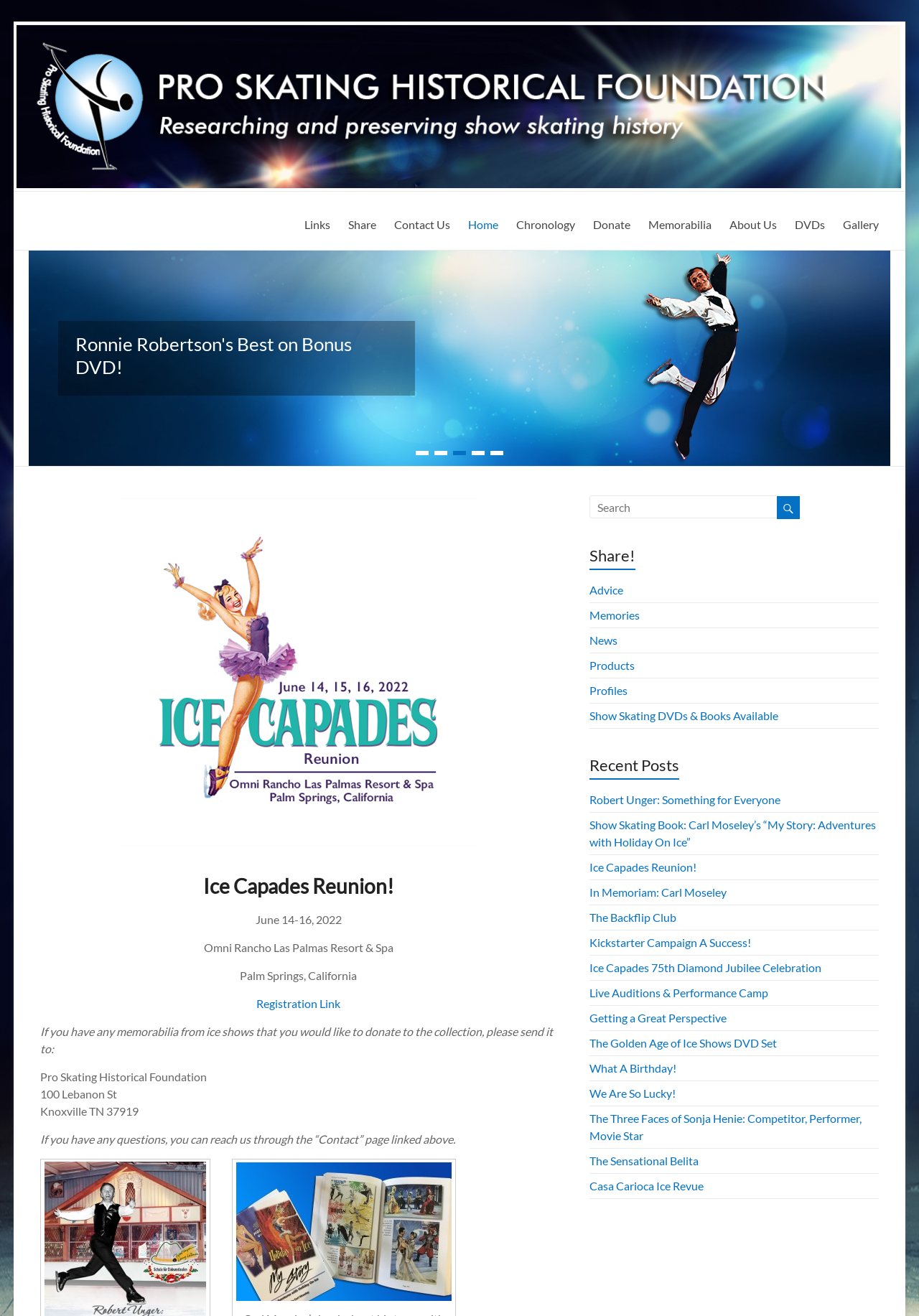What is the principal heading displayed on the webpage?

Pro Skating Historical Foundation